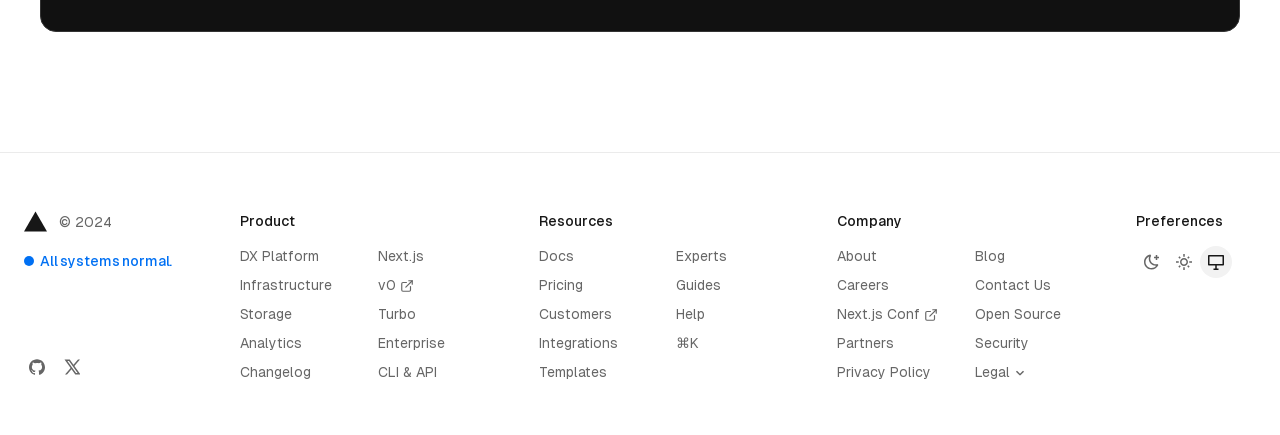Bounding box coordinates are given in the format (top-left x, top-left y, bottom-right x, bottom-right y). All values should be floating point numbers between 0 and 1. Provide the bounding box coordinate for the UI element described as: Wilmington, DE

None